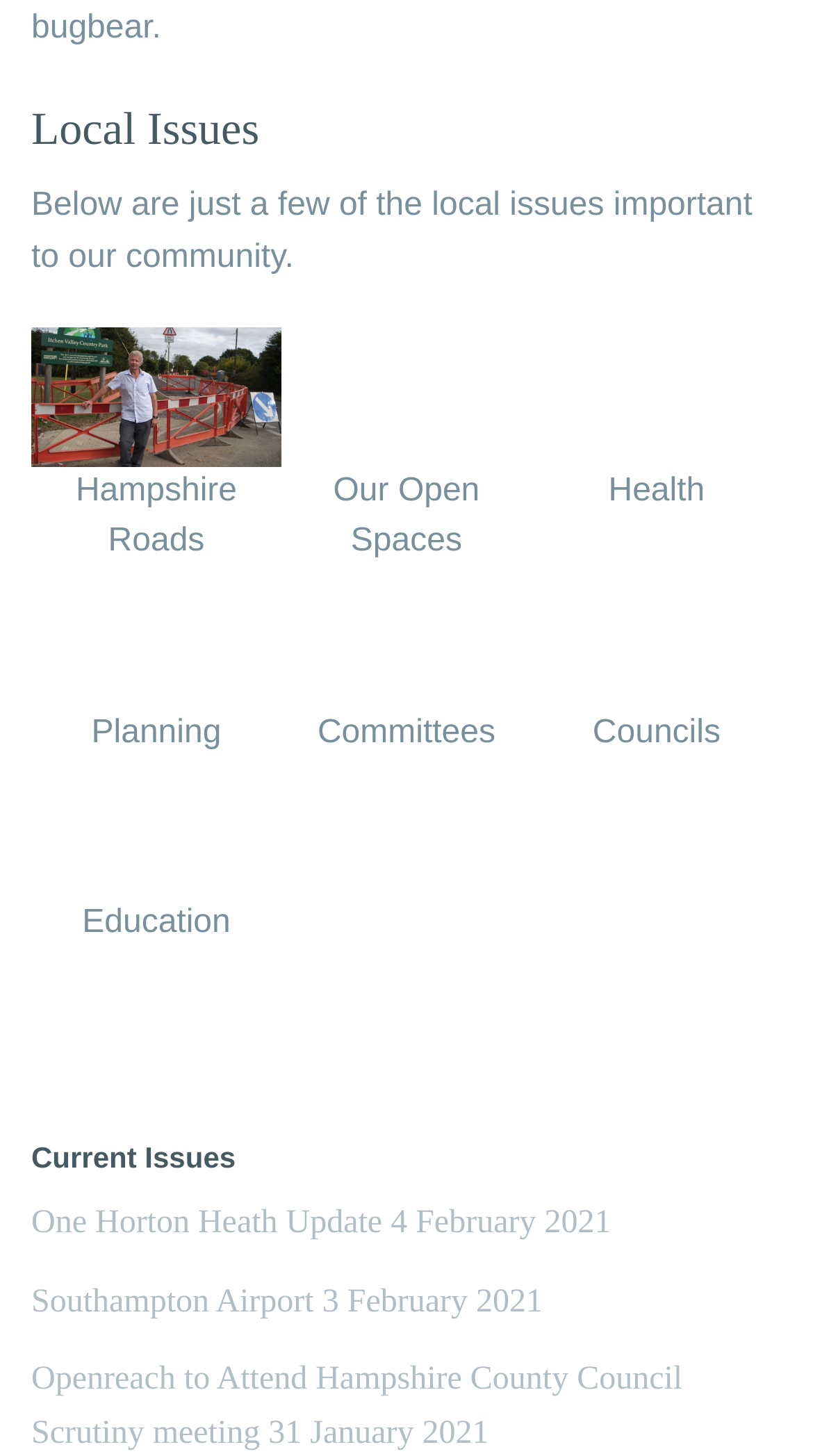Please provide the bounding box coordinates for the element that needs to be clicked to perform the following instruction: "Check One Horton Heath Update". The coordinates should be given as four float numbers between 0 and 1, i.e., [left, top, right, bottom].

[0.038, 0.828, 0.47, 0.852]